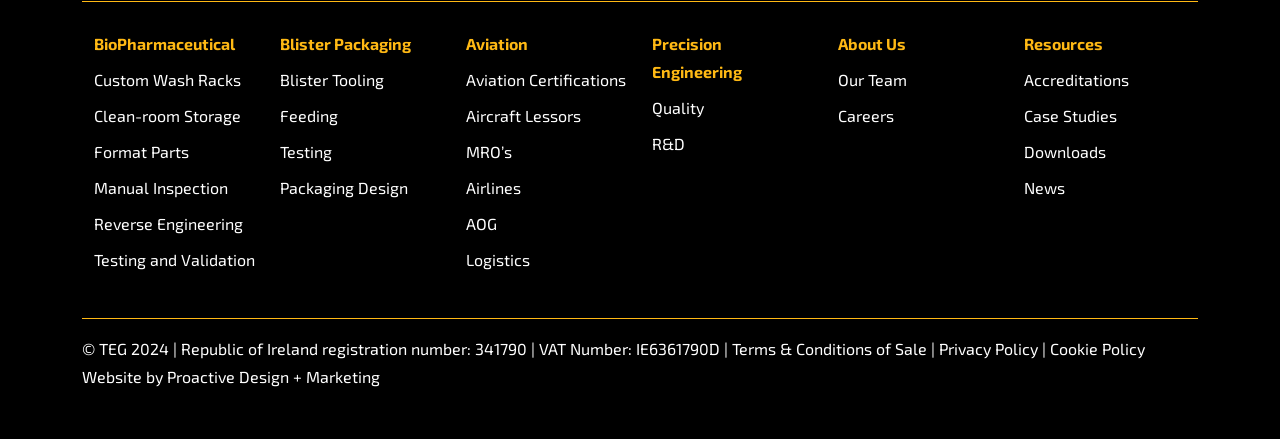Locate the bounding box coordinates of the element's region that should be clicked to carry out the following instruction: "Click on BioPharmaceutical". The coordinates need to be four float numbers between 0 and 1, i.e., [left, top, right, bottom].

[0.073, 0.058, 0.2, 0.14]